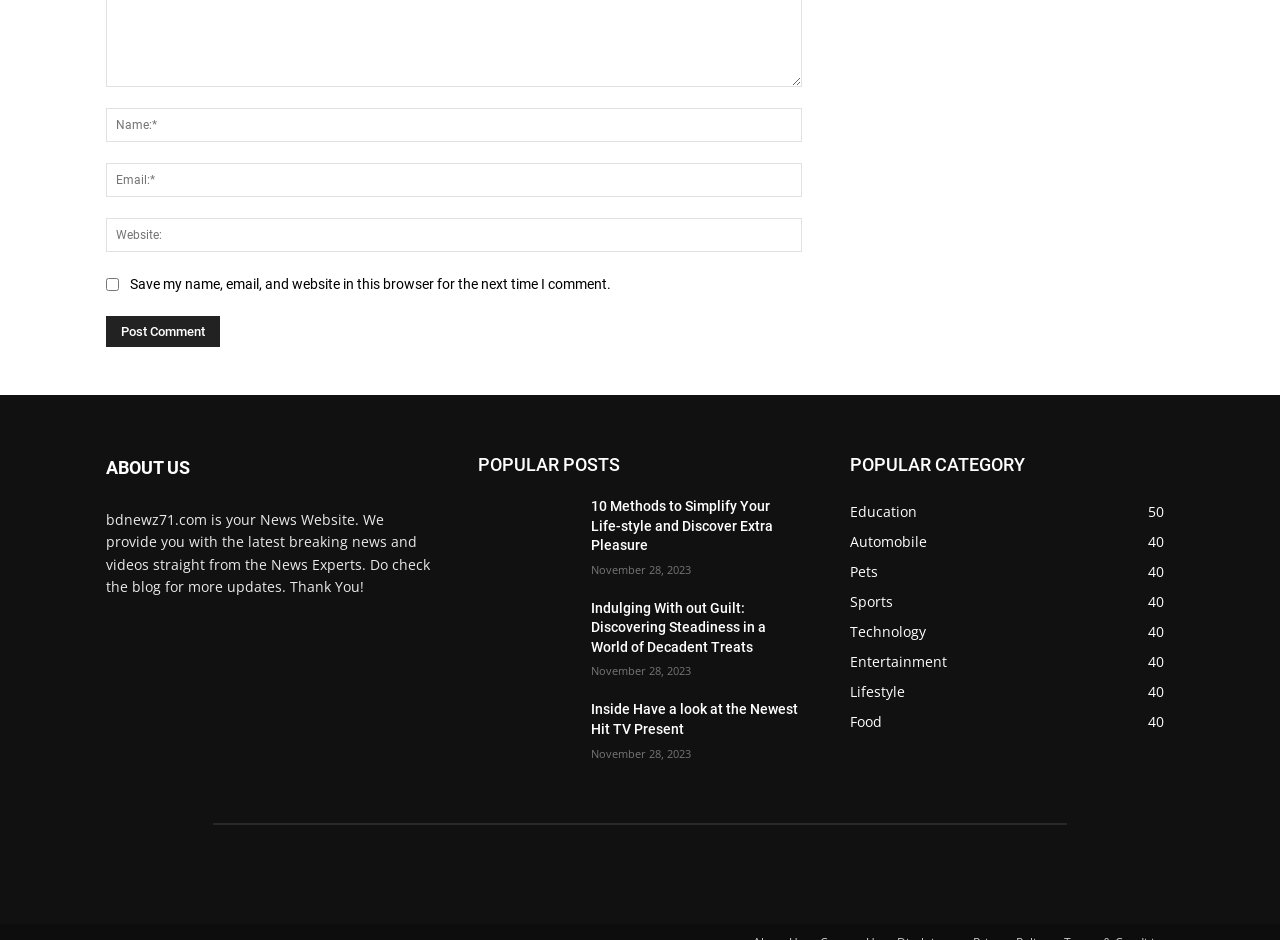Identify the bounding box coordinates of the section to be clicked to complete the task described by the following instruction: "Click the 'Post Comment' button". The coordinates should be four float numbers between 0 and 1, formatted as [left, top, right, bottom].

[0.083, 0.312, 0.172, 0.345]